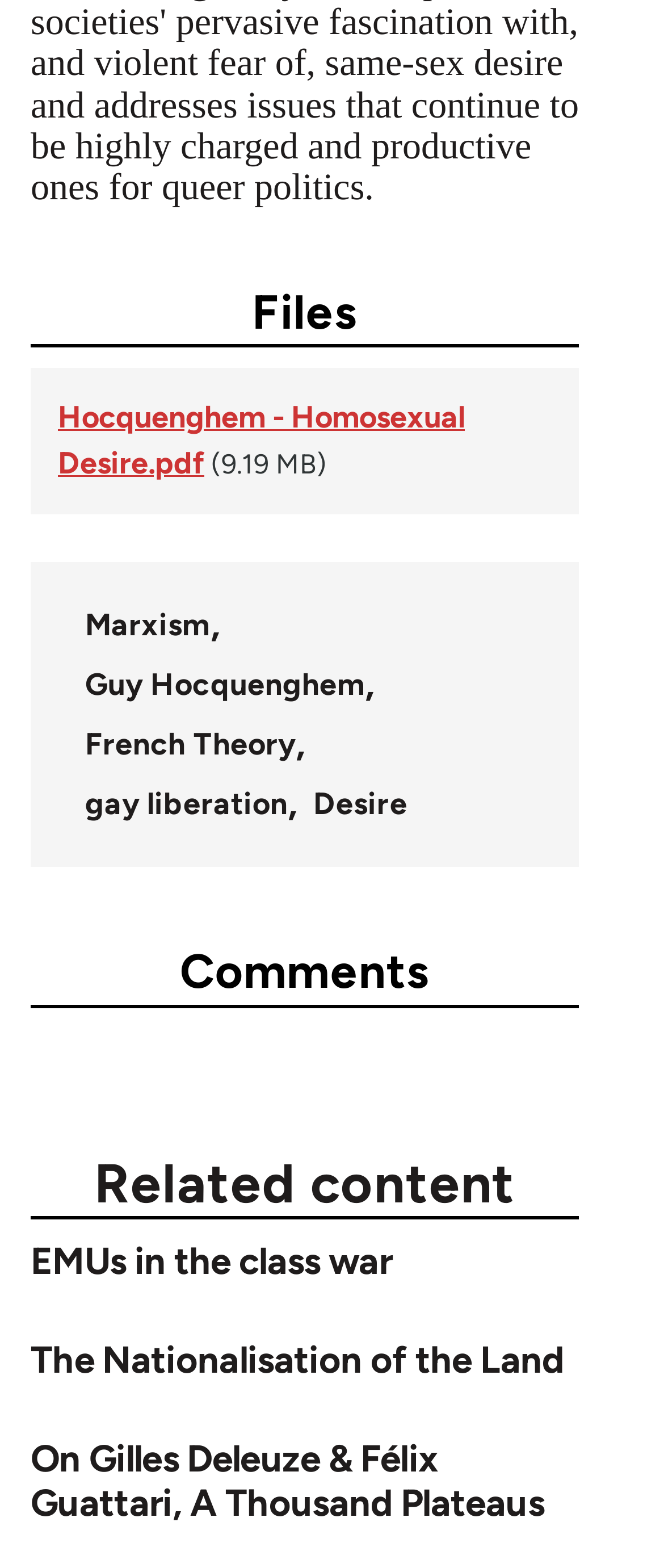Please locate the bounding box coordinates of the element that should be clicked to complete the given instruction: "view related content 'EMUs in the class war'".

[0.046, 0.791, 0.872, 0.819]